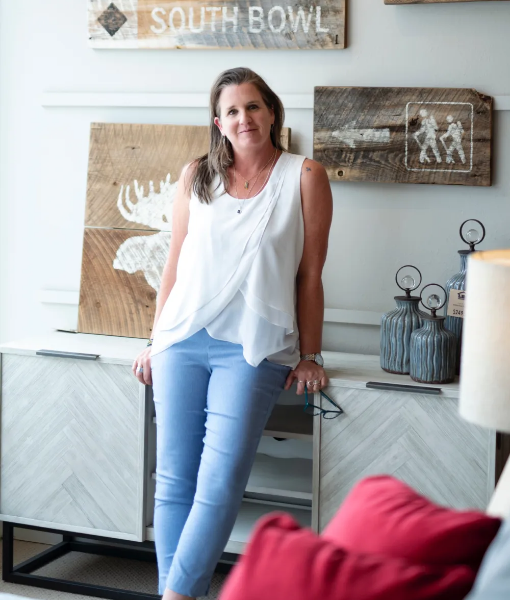Give a detailed explanation of what is happening in the image.

In this image, Krystal Cipriani, identified as the owner and an exceptional designer, exudes warmth and creativity. She stands confidently in a beautifully designed interior space, dressed in a stylish white blouse paired with light blue pants, conveying a sense of casual elegance. Behind her, rustic wooden wall art, including a piece labeled "SOUTH BOWL," adds a charming, artisanal touch to the room. The decor features light-colored furniture with a chevron pattern, complemented by tasteful accessories such as blue vases and a decorative lamp, illustrating her keen eye for interior design. The setting reflects a harmonious blend of comfort and sophistication, embodying the essence of her design philosophy at Livingston Home Outfitters.